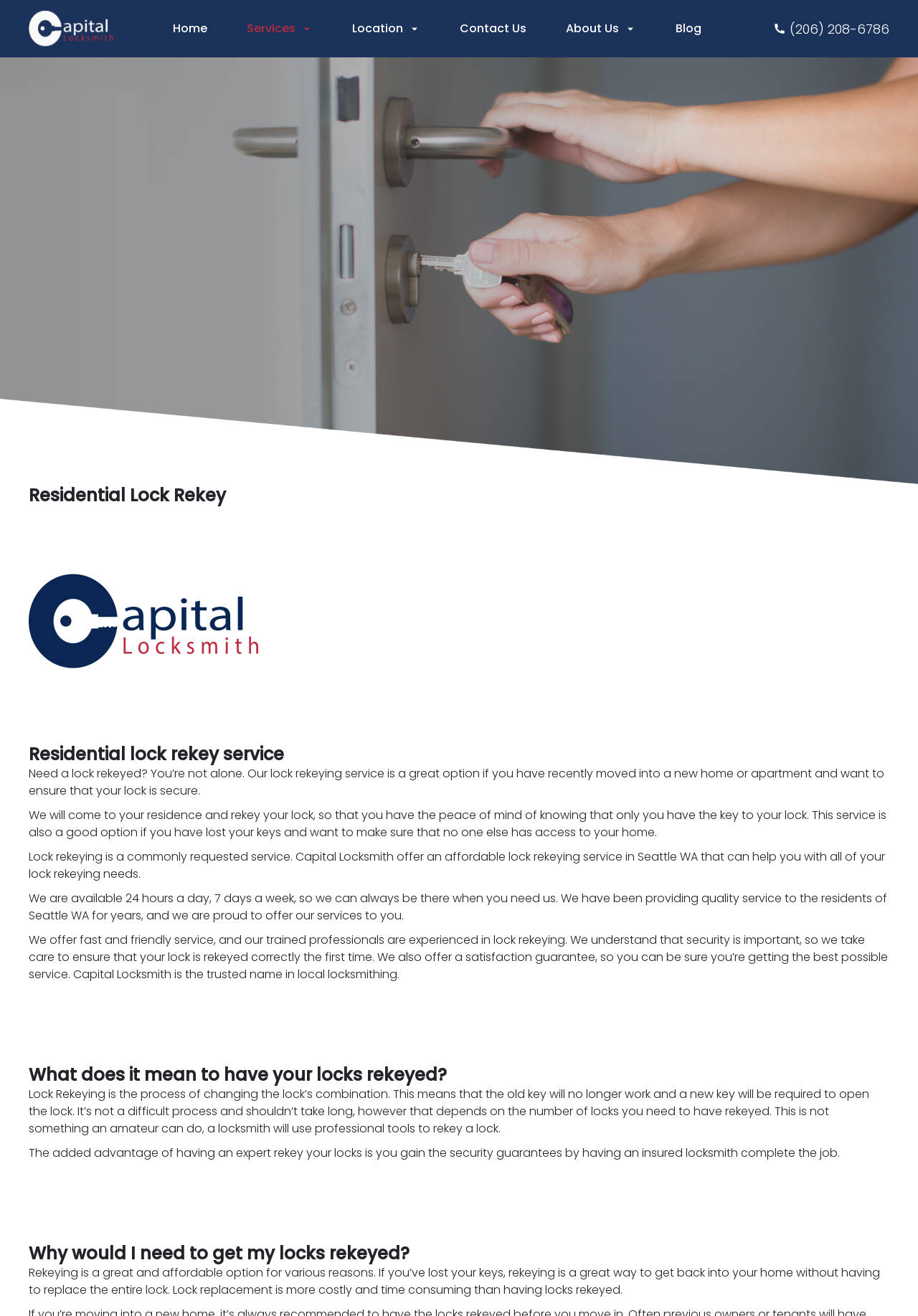Find the bounding box coordinates of the area to click in order to follow the instruction: "Call the phone number".

[0.842, 0.014, 0.969, 0.029]